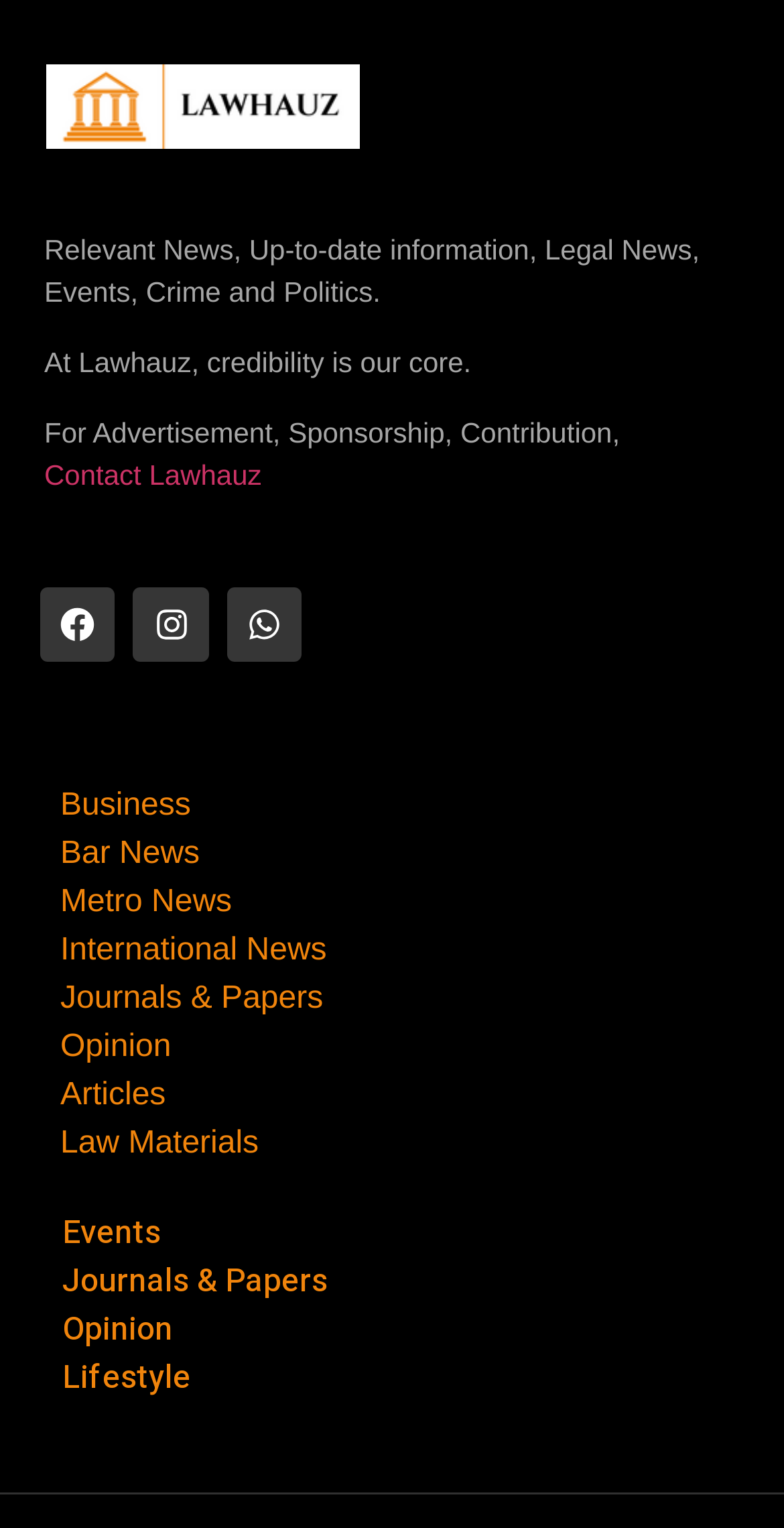Answer succinctly with a single word or phrase:
What is the core value of Lawhauz?

Credibility